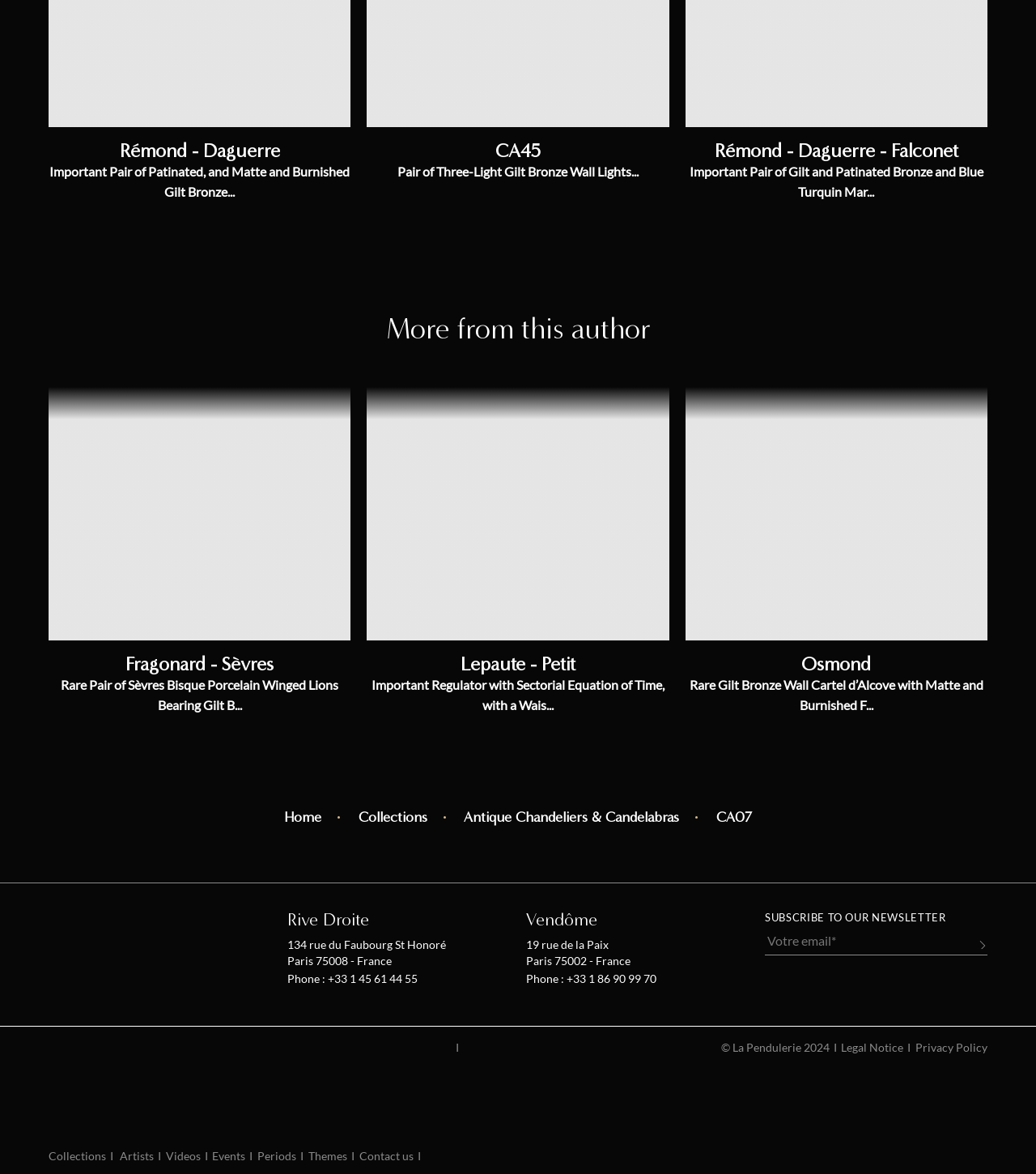How many locations are listed for Rive Droite?
Please answer the question with a detailed response using the information from the screenshot.

The answer can be found by looking at the addresses listed under 'Rive Droite', which are '134 rue du Faubourg St Honoré, Paris 75008 - France' and '19 rue de la Paix, Paris 75002 - France', indicating that there are two locations listed.